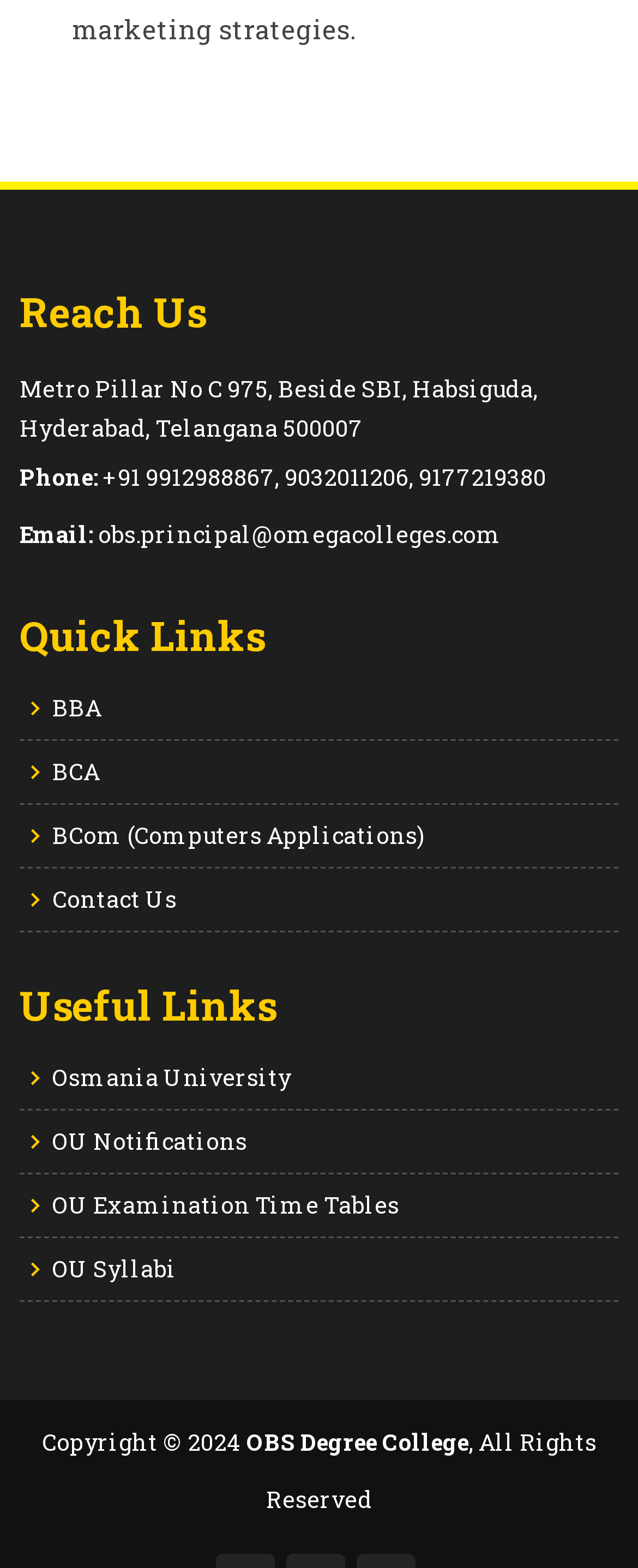Please locate the bounding box coordinates for the element that should be clicked to achieve the following instruction: "Click the 'Previous Page' link". Ensure the coordinates are given as four float numbers between 0 and 1, i.e., [left, top, right, bottom].

None